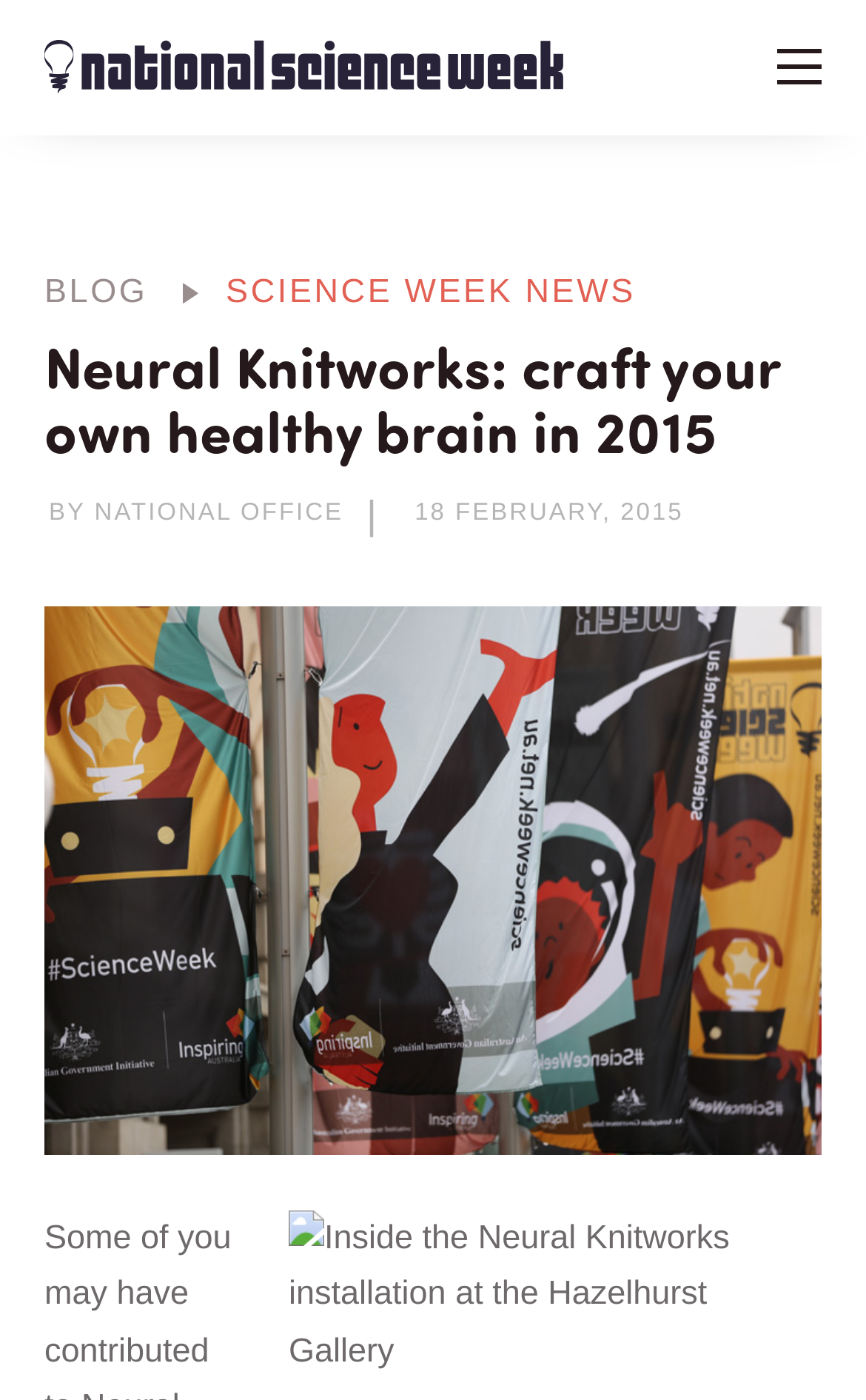What is the organization behind the event?
Examine the screenshot and reply with a single word or phrase.

National Office